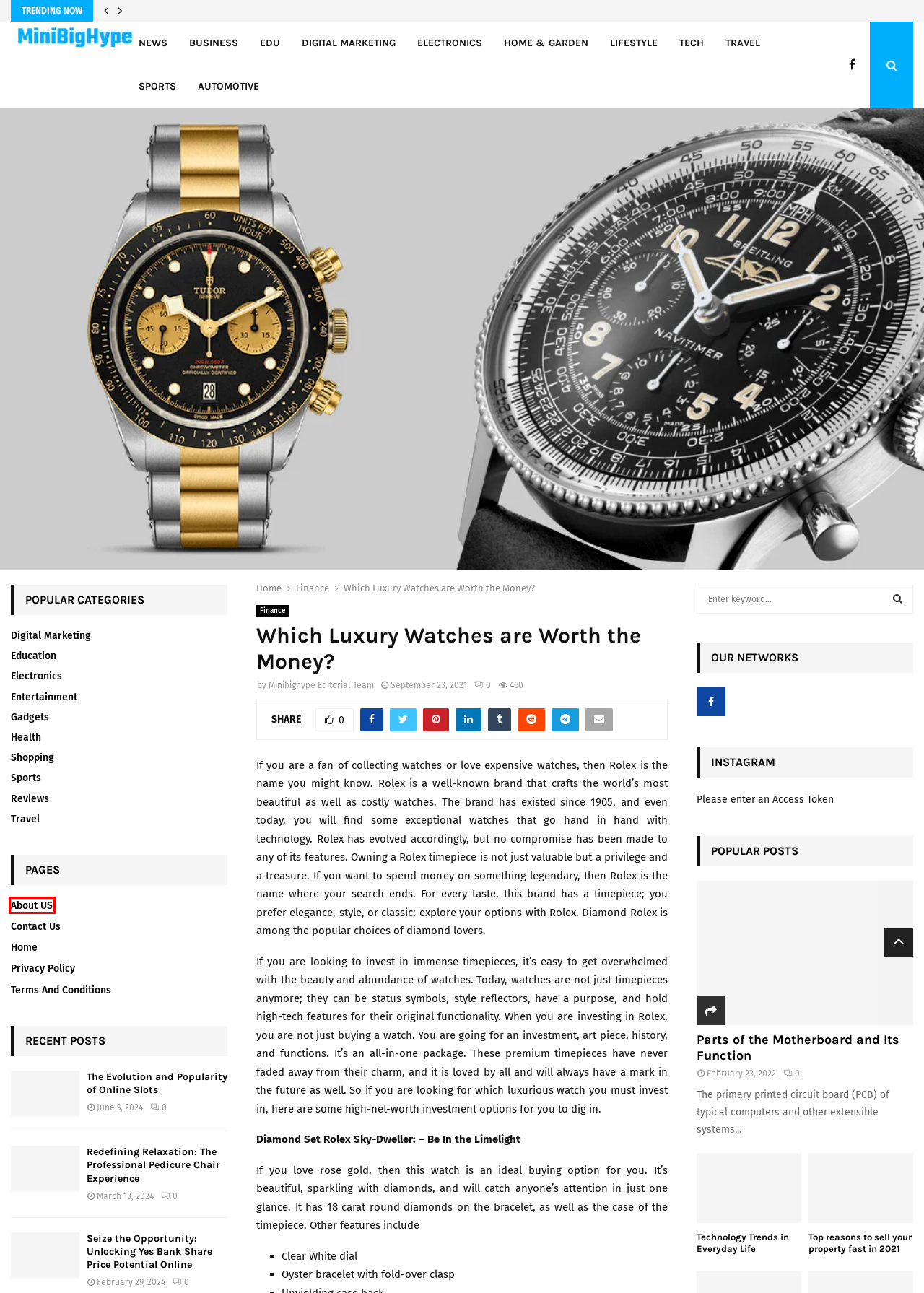Analyze the screenshot of a webpage that features a red rectangle bounding box. Pick the webpage description that best matches the new webpage you would see after clicking on the element within the red bounding box. Here are the candidates:
A. Entertainment Archives - Mini Big Hype
B. About US - Mini Big Hype
C. Gadgets Archives - Mini Big Hype
D. Top reasons to sell your property fast in 2021 - Mini Big Hype
E. LifeStyle Archives - Mini Big Hype
F. Education Archives - Mini Big Hype
G. Shopping Archives - Mini Big Hype
H. Home - Mini Big Hype

B